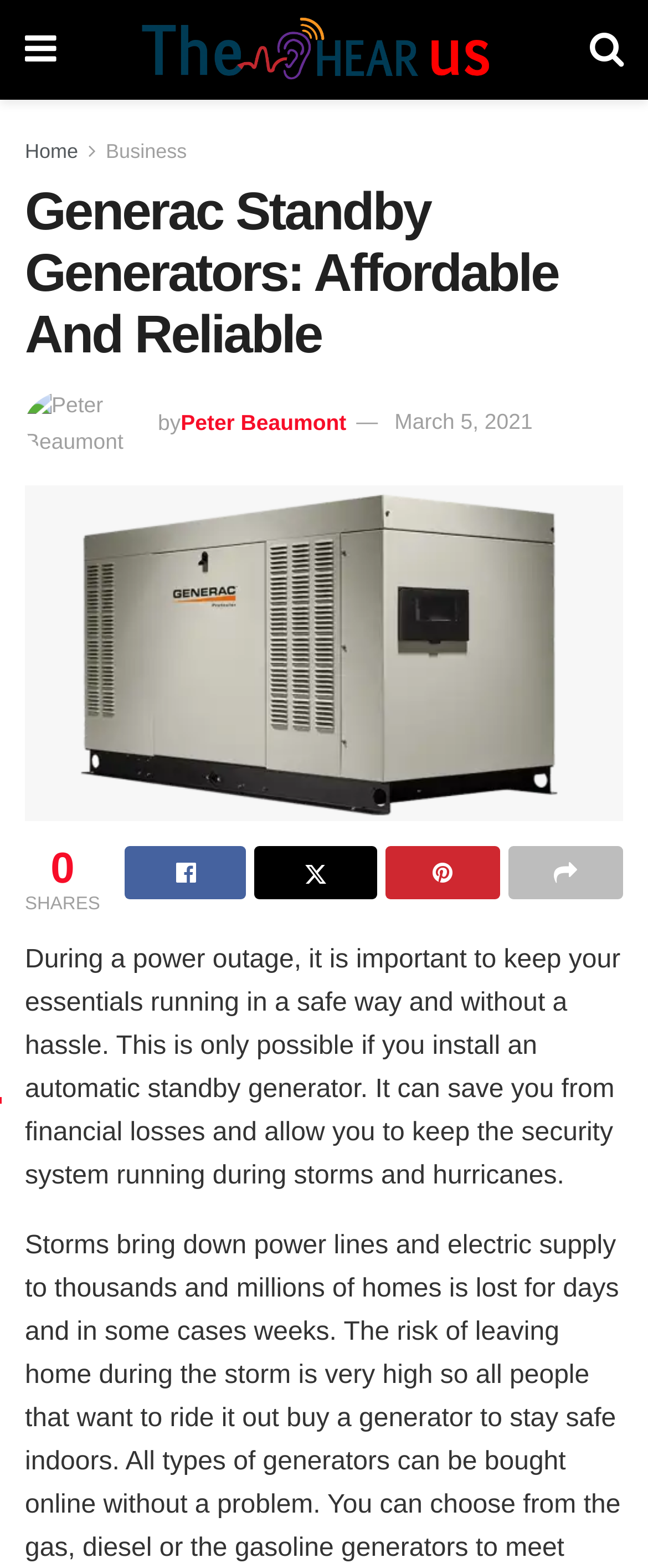Find the bounding box coordinates for the HTML element described in this sentence: "Peter Beaumont". Provide the coordinates as four float numbers between 0 and 1, in the format [left, top, right, bottom].

[0.176, 0.256, 0.432, 0.272]